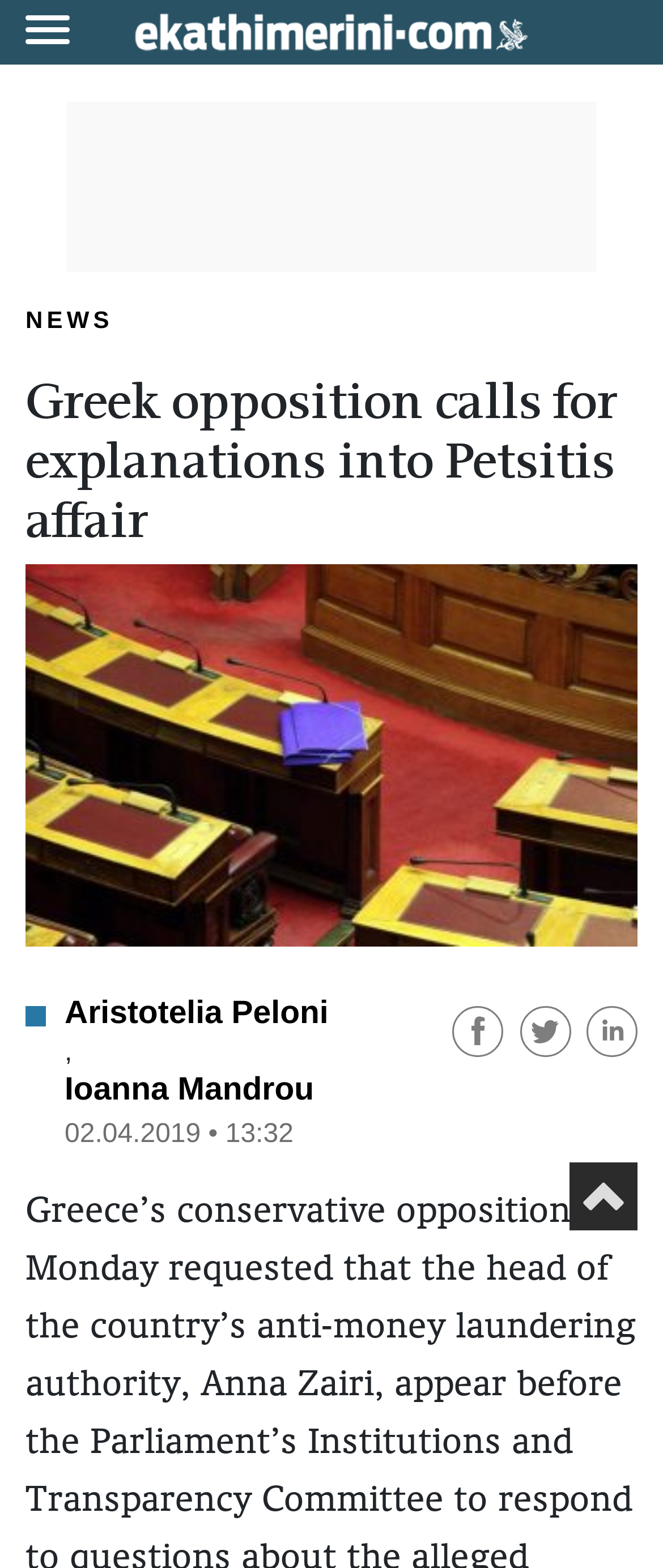Provide a thorough summary of the webpage.

The webpage appears to be a news article from eKathimerini.com, with the title "Greek opposition calls for explanations into Petsitis affair". At the top left of the page, there is a main logo, which is an image. Below the logo, there is a header section that contains a link to the "NEWS" section and the title of the article.

The main content of the article is located below the header section, and it features an image related to the article. The article text is not explicitly mentioned in the accessibility tree, but it is likely to be located below the image.

To the right of the article image, there are three links with the names of individuals, Aristotelia Peloni and Ioanna Mandrou, separated by commas. Below these links, there is a timestamp indicating the publication date and time of the article, "02.04.2019 • 13:32".

On the right side of the page, there are three social media sharing links, "Κοινοποίηση στο facebook", "Share on Twitter", and "Share on Linkedin", each accompanied by an image. These links are positioned vertically, with the Facebook link at the top, followed by the Twitter and Linkedin links.

At the bottom right of the page, there is a link with an arrow icon, labeled "arrow-top", which likely allows users to scroll back to the top of the page.